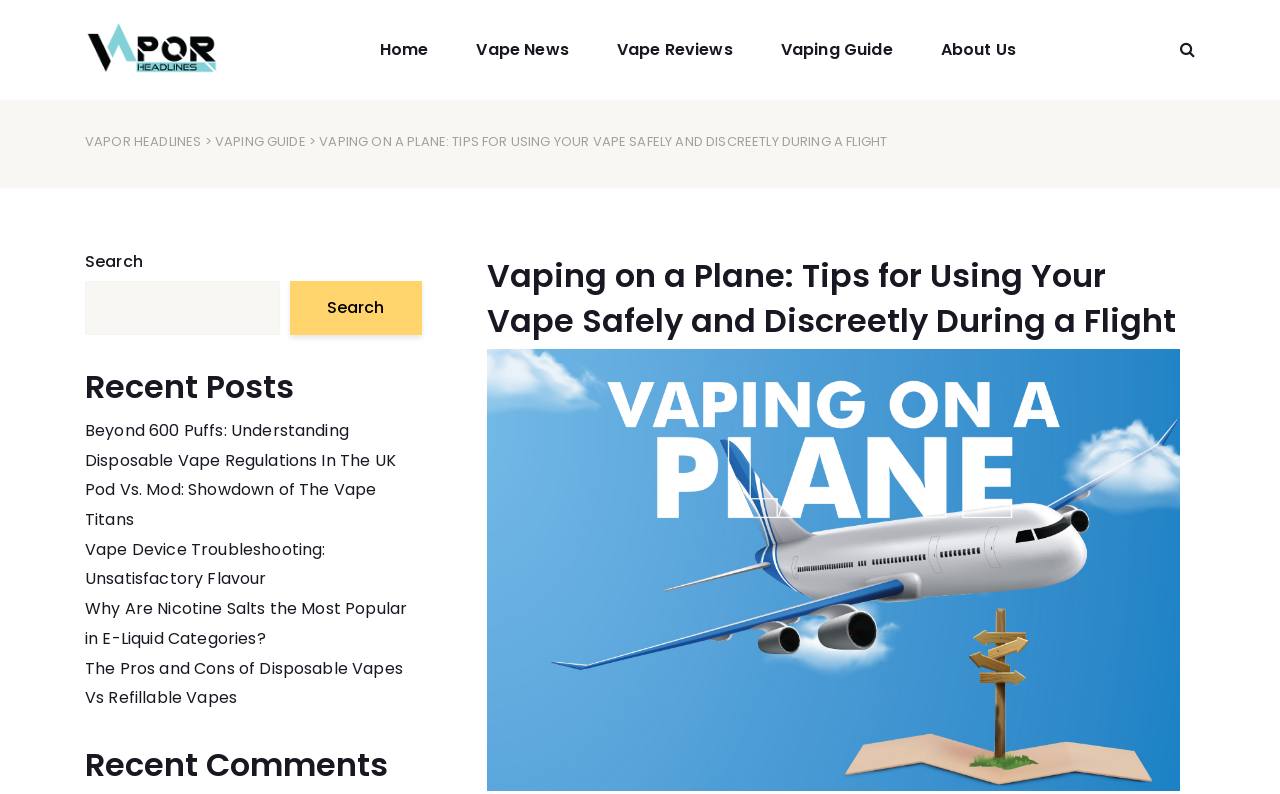Determine the bounding box coordinates for the area that needs to be clicked to fulfill this task: "go to home page". The coordinates must be given as four float numbers between 0 and 1, i.e., [left, top, right, bottom].

[0.29, 0.004, 0.341, 0.122]